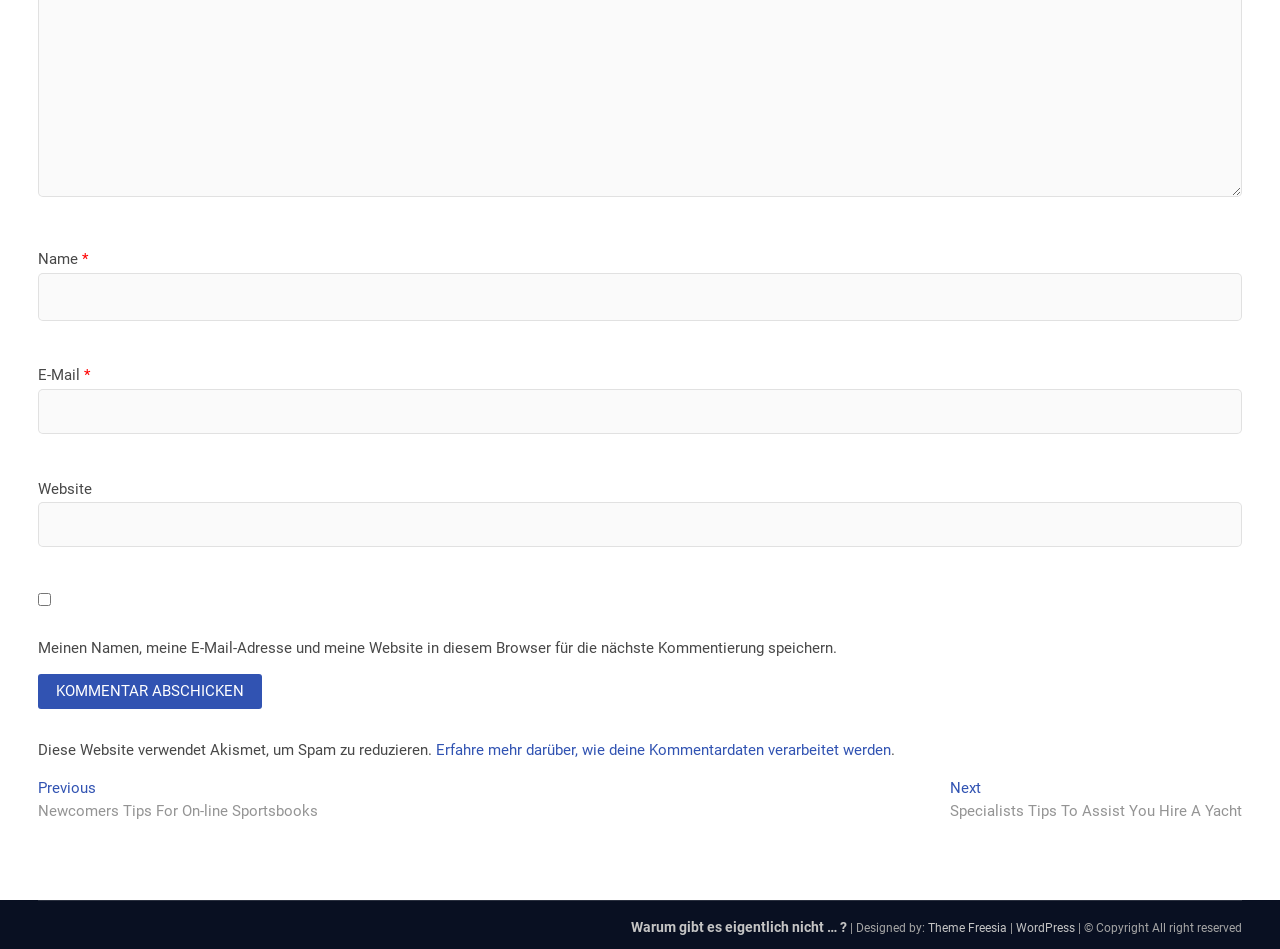Identify the bounding box coordinates for the UI element that matches this description: "Terms of Use".

None